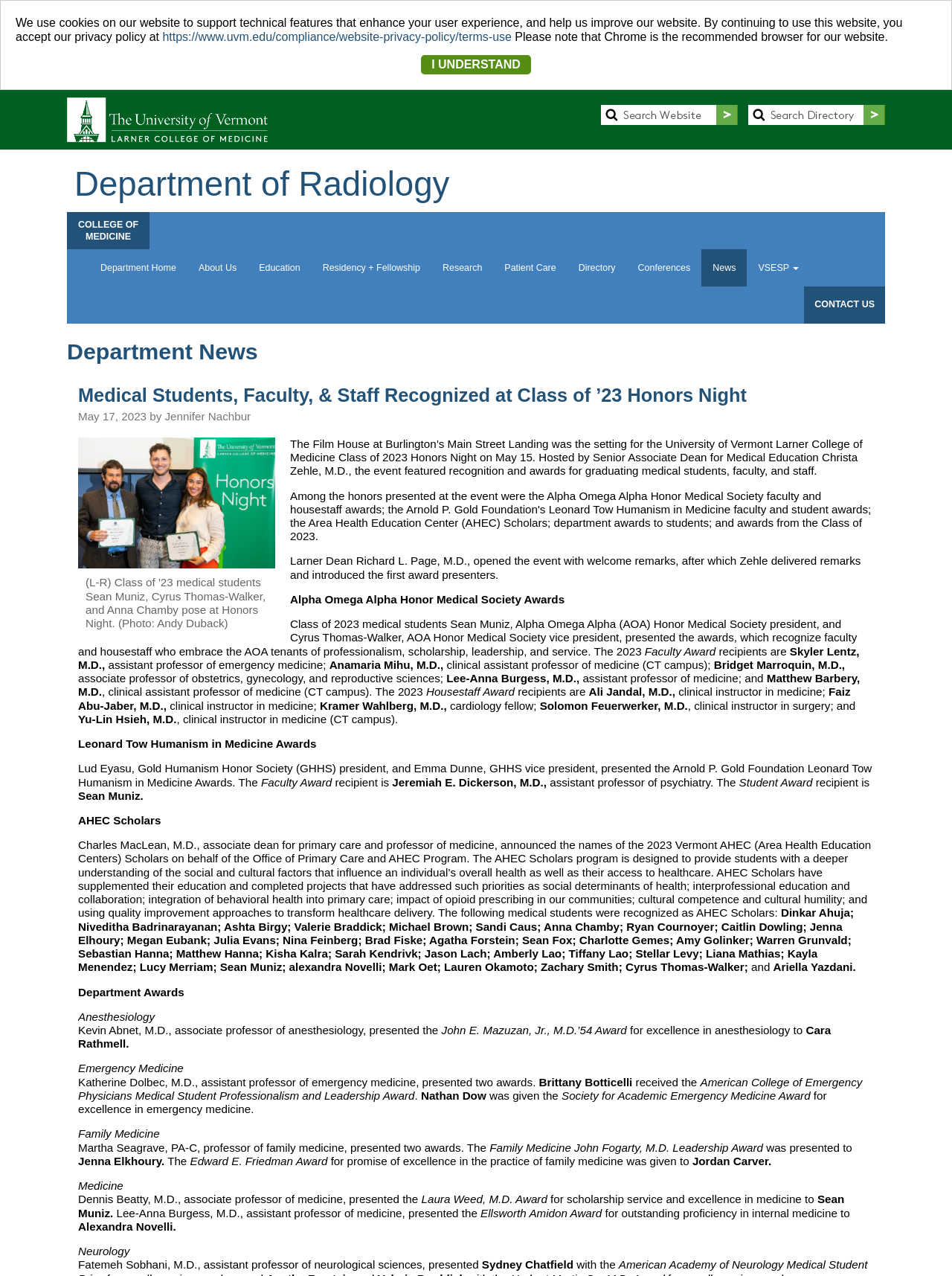Please determine the bounding box coordinates of the section I need to click to accomplish this instruction: "Search Website".

[0.632, 0.085, 0.775, 0.094]